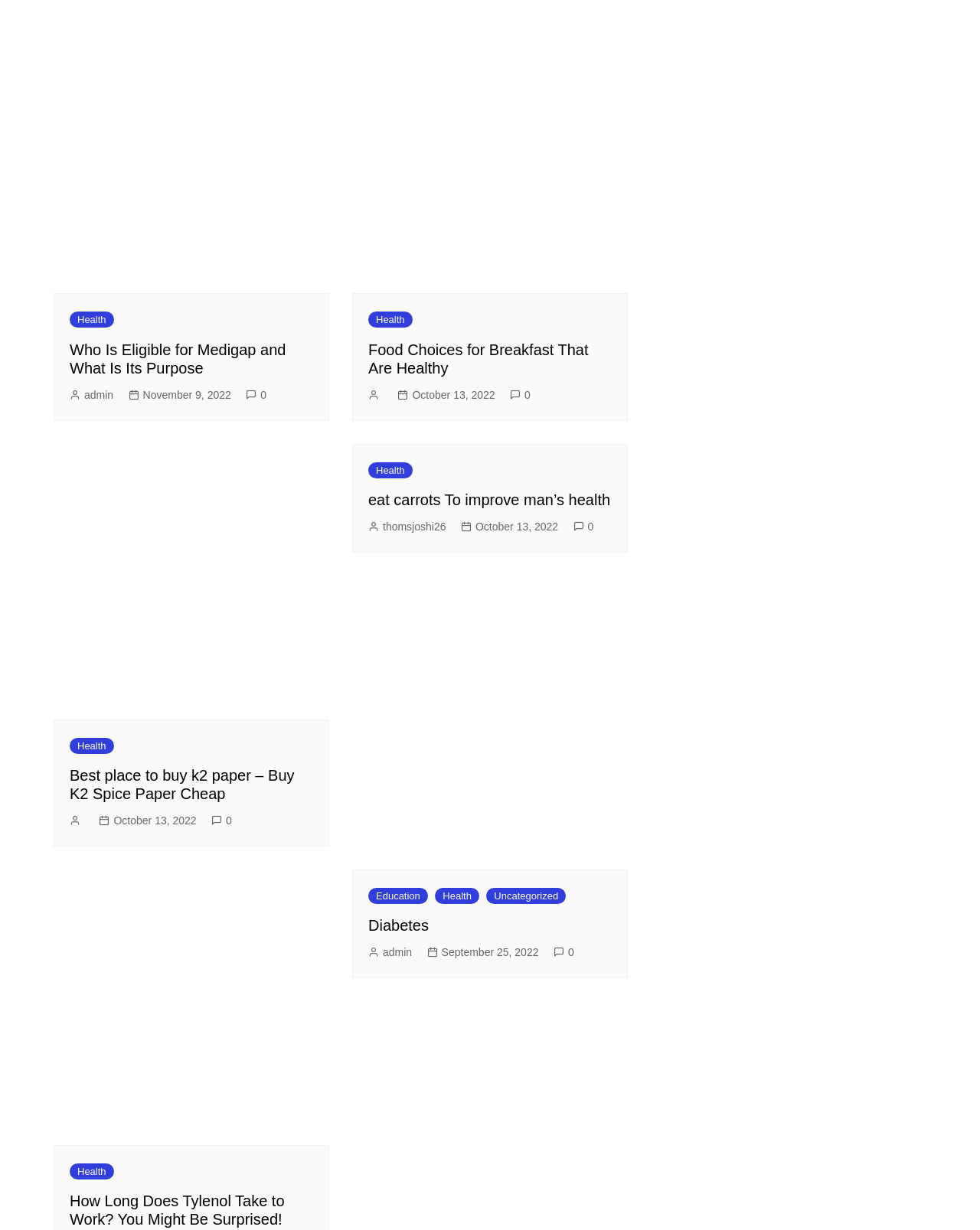Please determine the bounding box coordinates of the area that needs to be clicked to complete this task: 'Read the 'Best place to buy k2 paper – Buy K2 Spice Paper Cheap' article'. The coordinates must be four float numbers between 0 and 1, formatted as [left, top, right, bottom].

[0.055, 0.361, 0.336, 0.585]